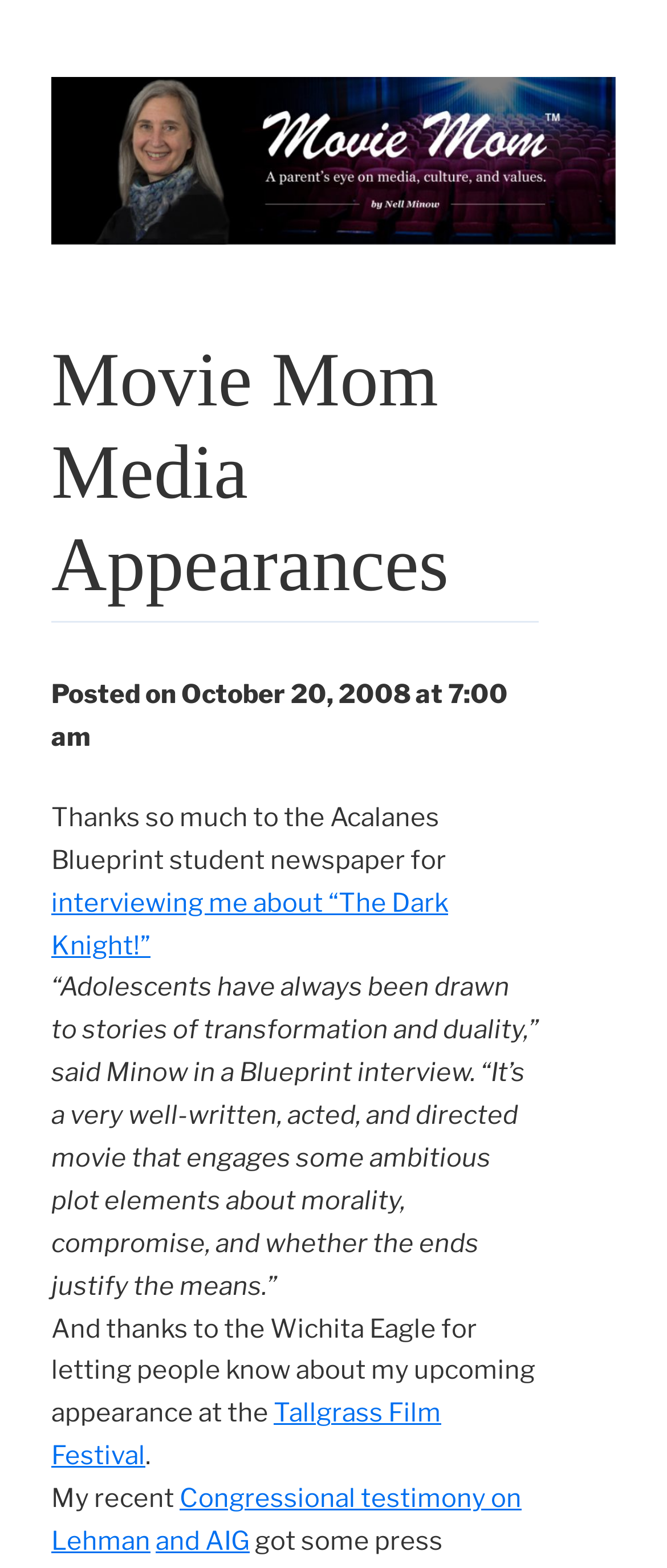What is the author's opinion about the movie?
Can you provide a detailed and comprehensive answer to the question?

I found the answer by reading the text content of the webpage, specifically the quote '“It’s a very well-written, acted, and directed movie that engages some ambitious plot elements about morality, compromise, and whether the ends justify the means.”' which expresses the author's opinion about the movie.